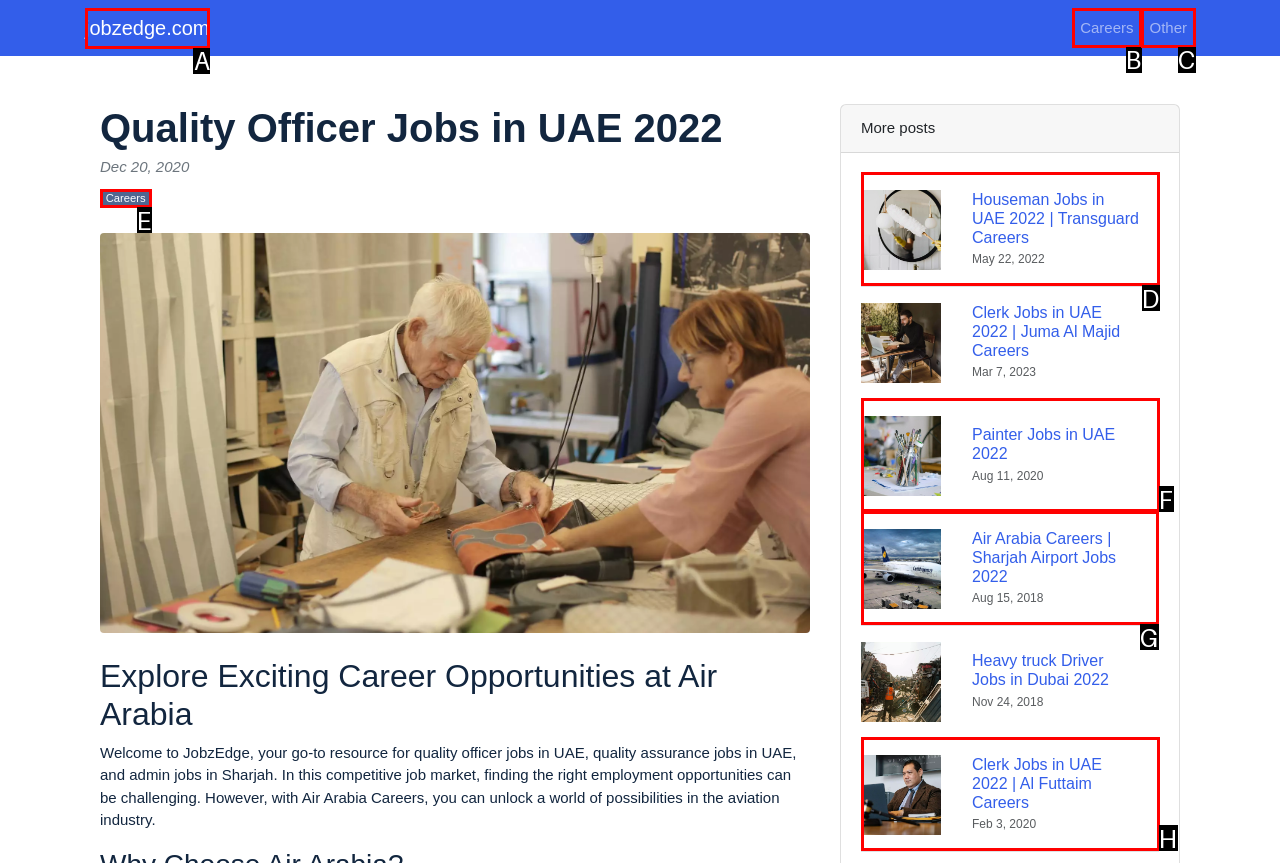Given the task: Check Air Arabia Careers, indicate which boxed UI element should be clicked. Provide your answer using the letter associated with the correct choice.

G